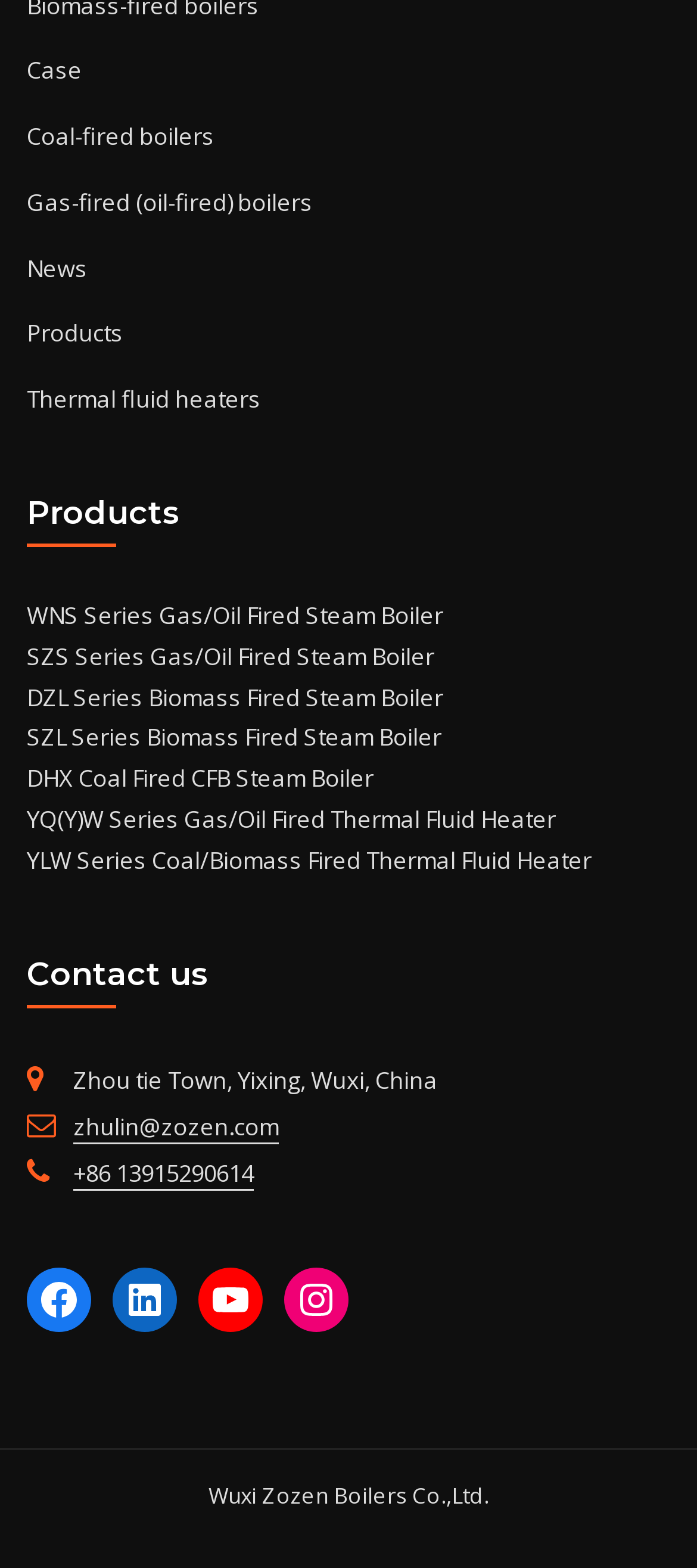Respond to the following question using a concise word or phrase: 
What is the company's name?

Wuxi Zozen Boilers Co.,Ltd.